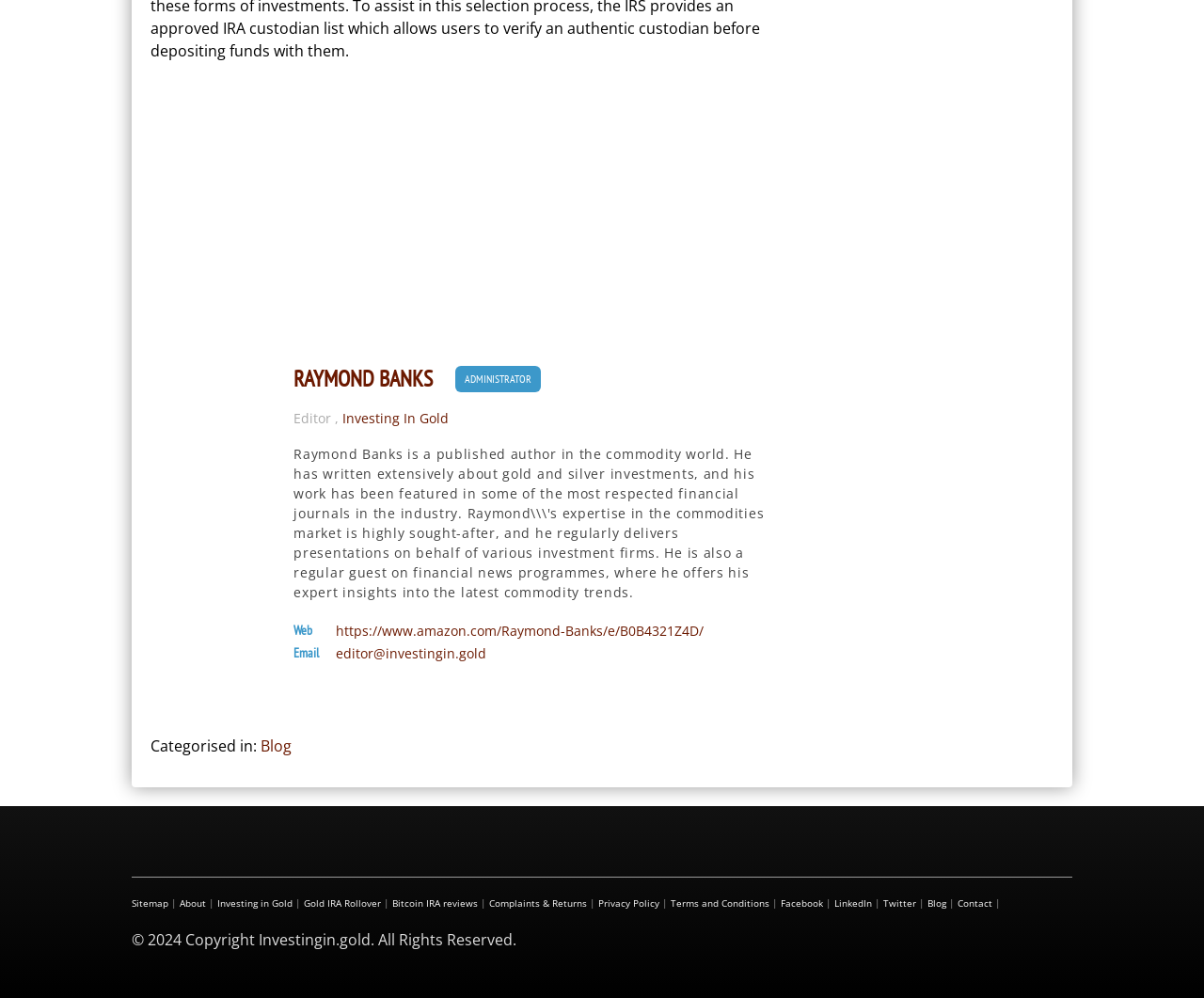Given the element description Blog, predict the bounding box coordinates for the UI element in the webpage screenshot. The format should be (top-left x, top-left y, bottom-right x, bottom-right y), and the values should be between 0 and 1.

[0.216, 0.737, 0.242, 0.758]